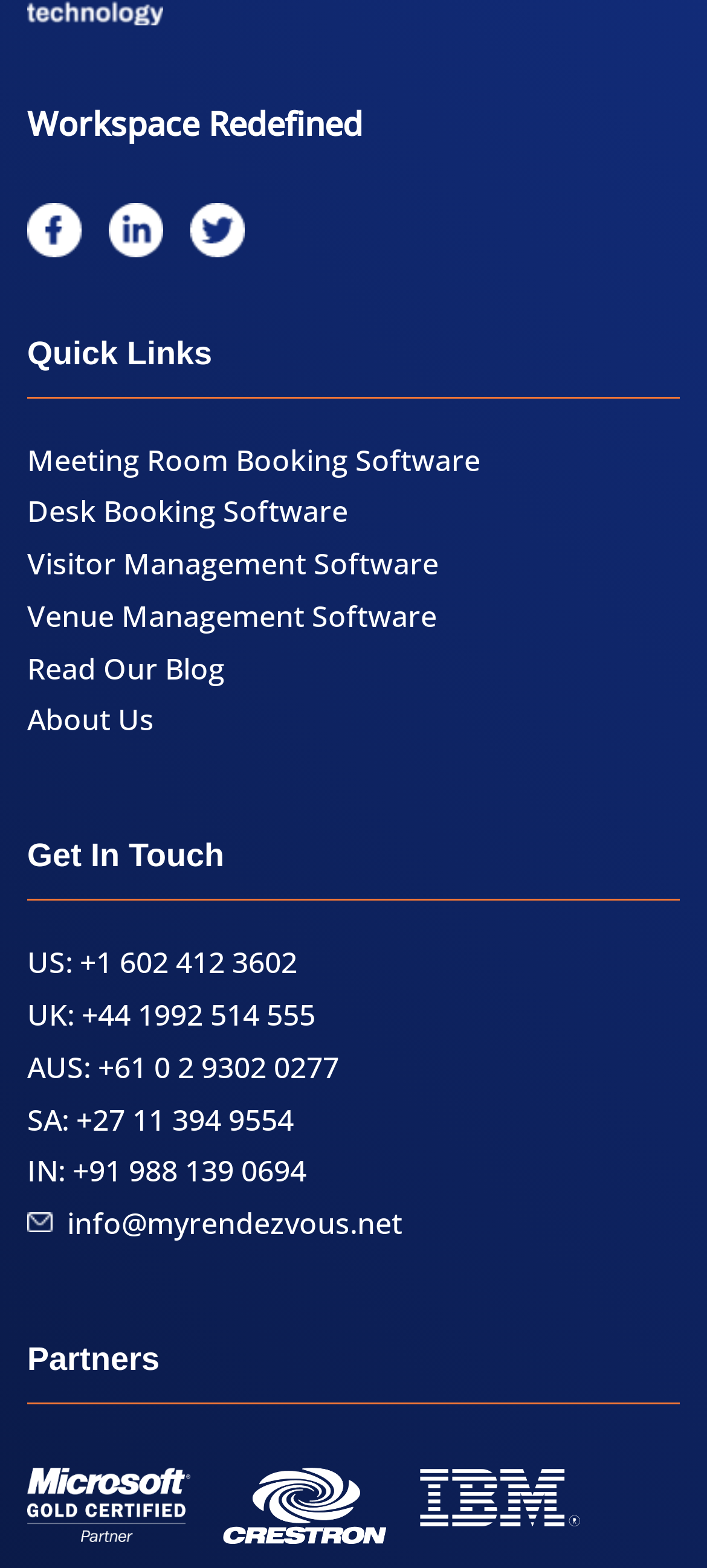How many countries' phone numbers are listed?
Please answer the question with as much detail and depth as you can.

I counted the number of countries' phone numbers listed in the 'Get In Touch' section. There are phone numbers listed for the US, UK, AUS, SA, and IN, which makes a total of 5 countries.